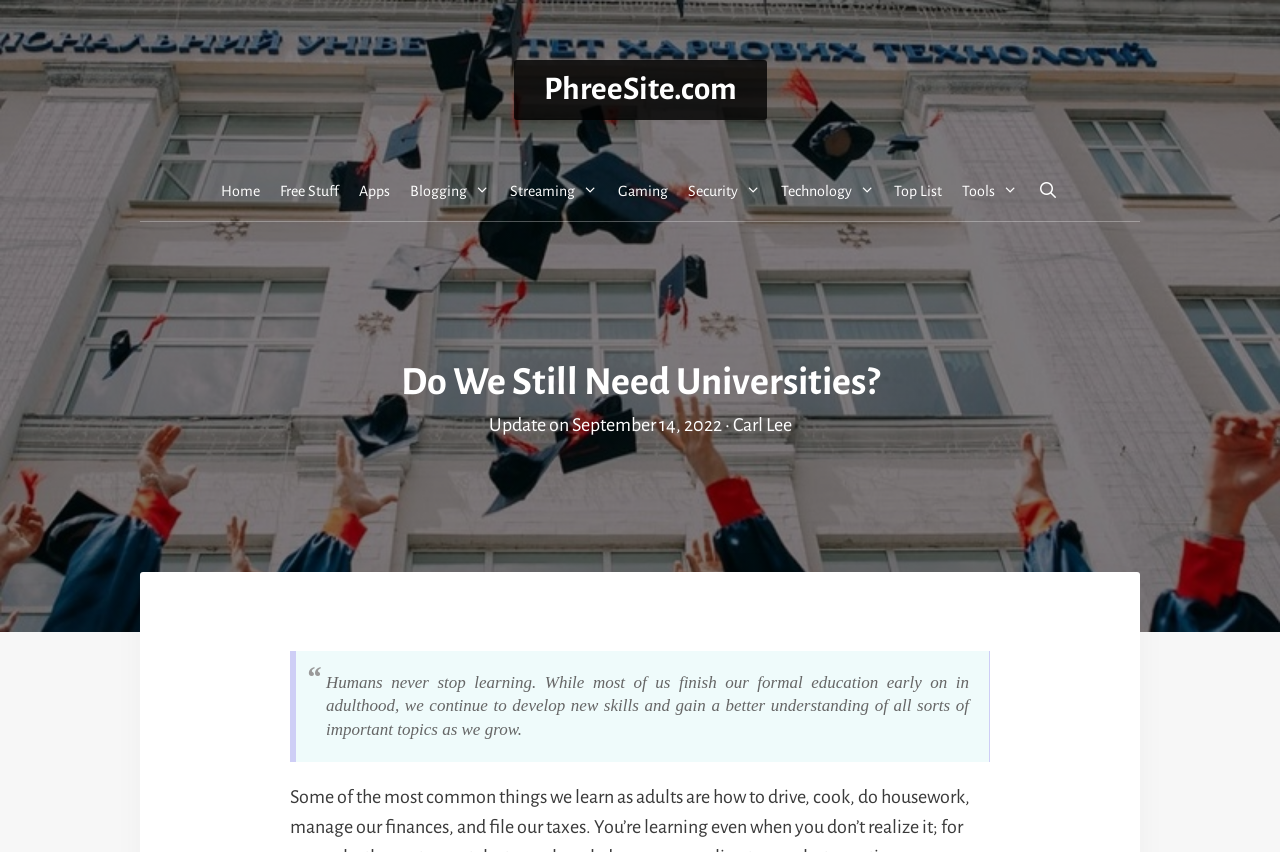What is the name of the website?
Please give a detailed answer to the question using the information shown in the image.

The name of the website can be found in the top navigation bar, where it is written as 'PhreeSite.com'.